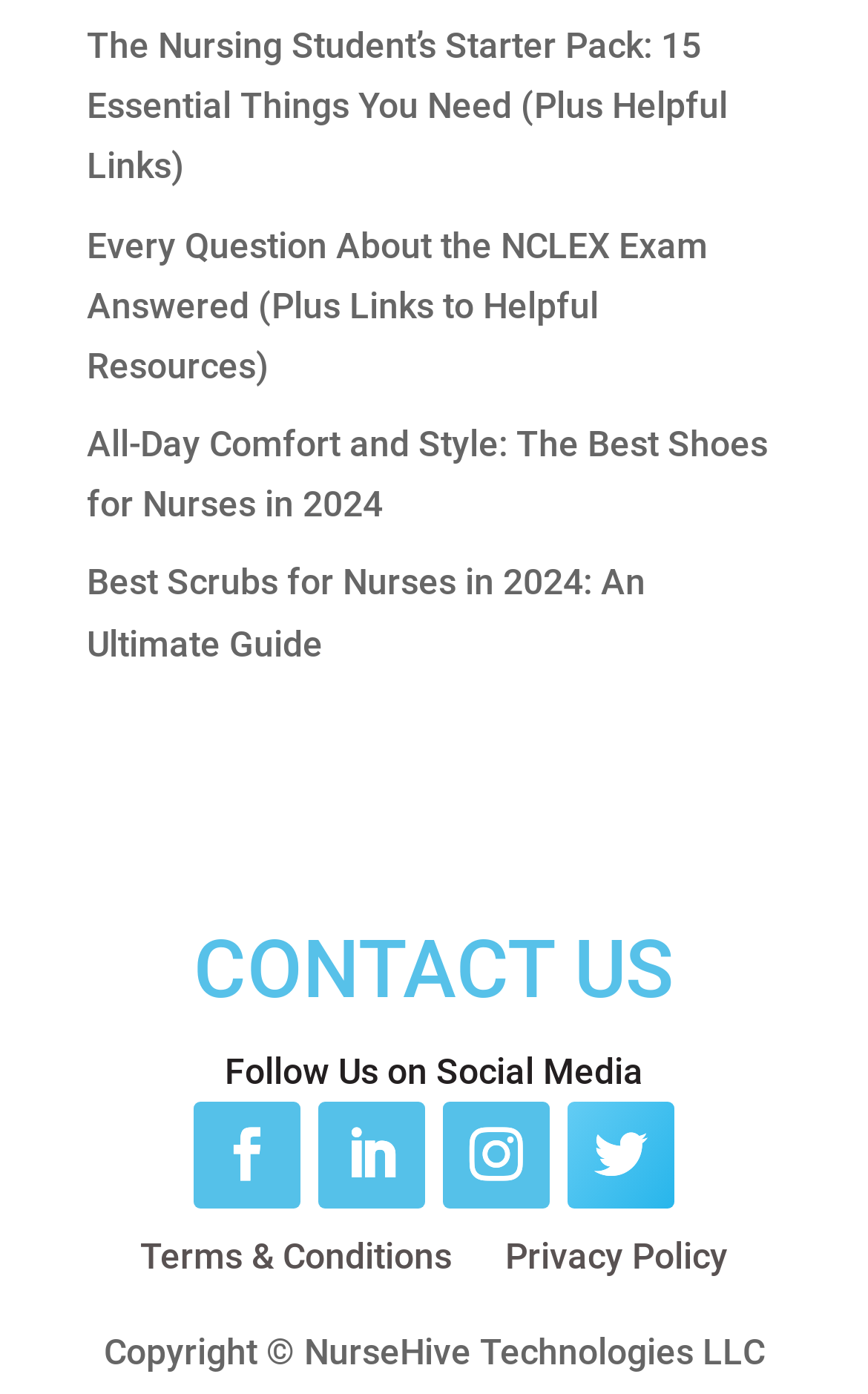Identify the coordinates of the bounding box for the element that must be clicked to accomplish the instruction: "Contact the school".

None